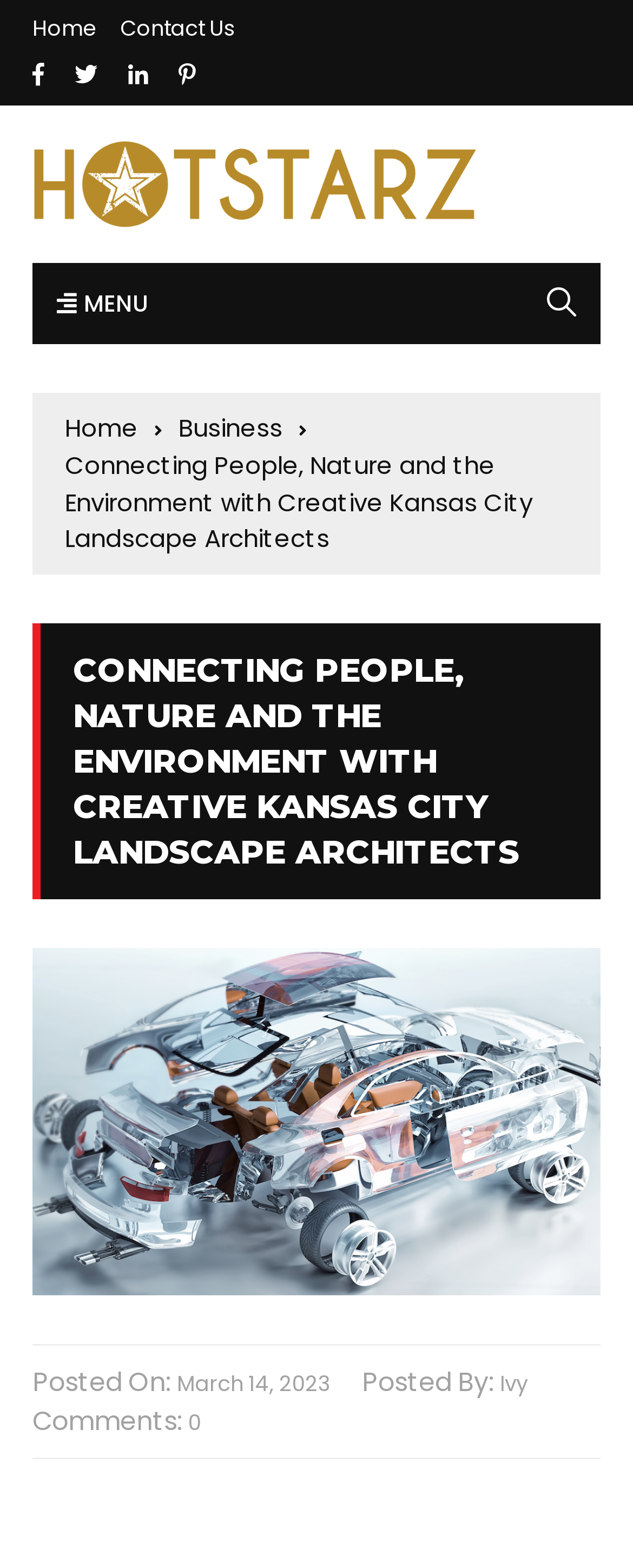What is the name of the company?
Based on the image, respond with a single word or phrase.

HotstarZ